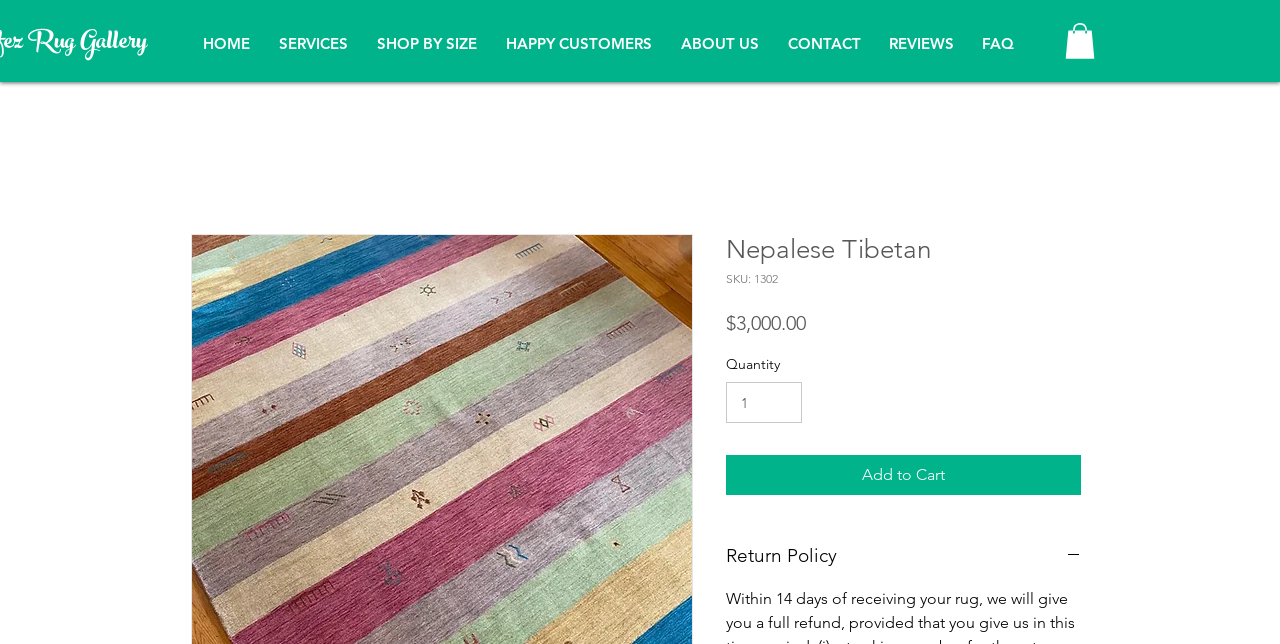Can you give a comprehensive explanation to the question given the content of the image?
What is the current quantity of the rug in the cart?

I found the current quantity by looking at the spinbutton labeled 'Quantity', which has a current value of 1.